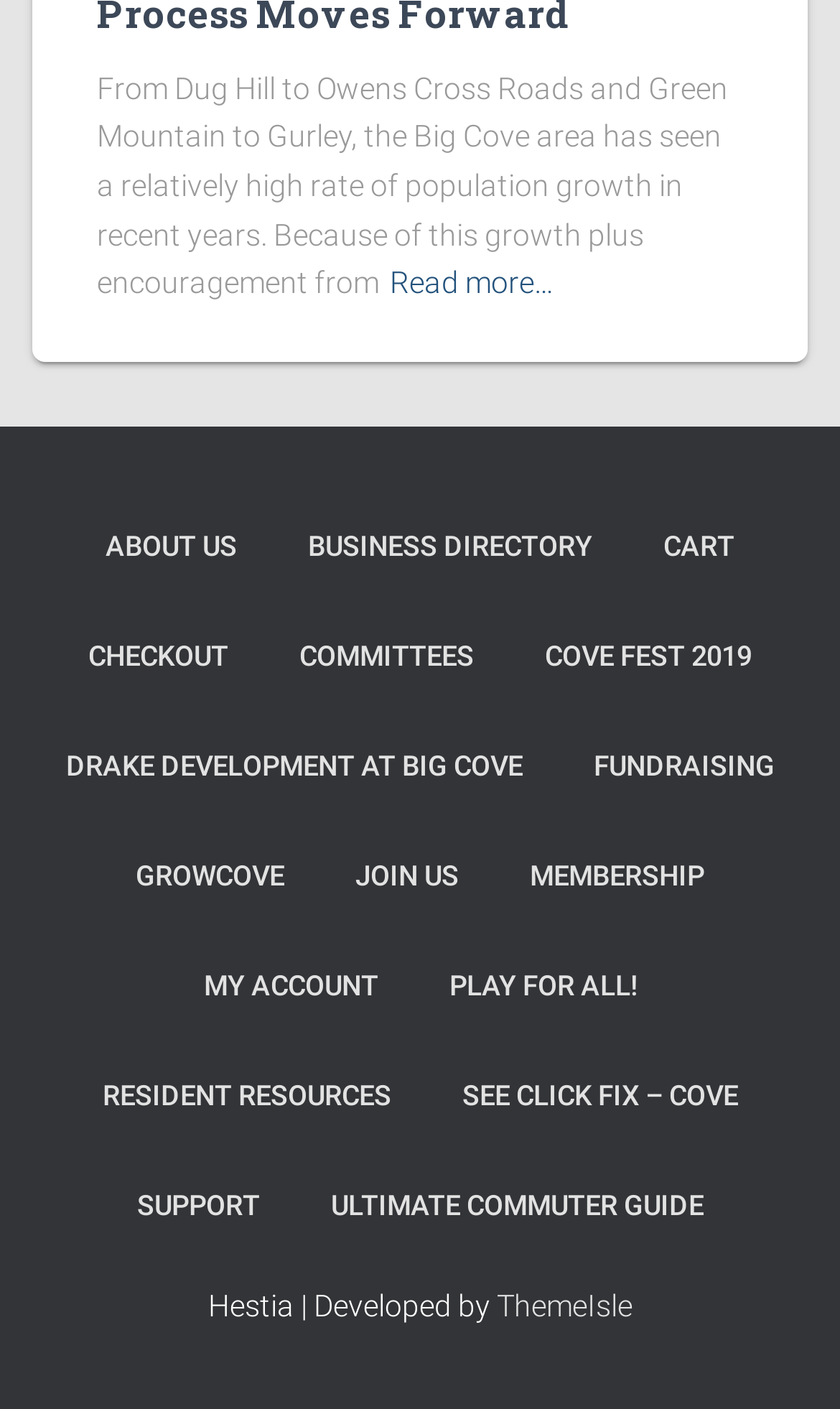What is the name of the developer of the website?
Answer with a single word or short phrase according to what you see in the image.

ThemeIsle